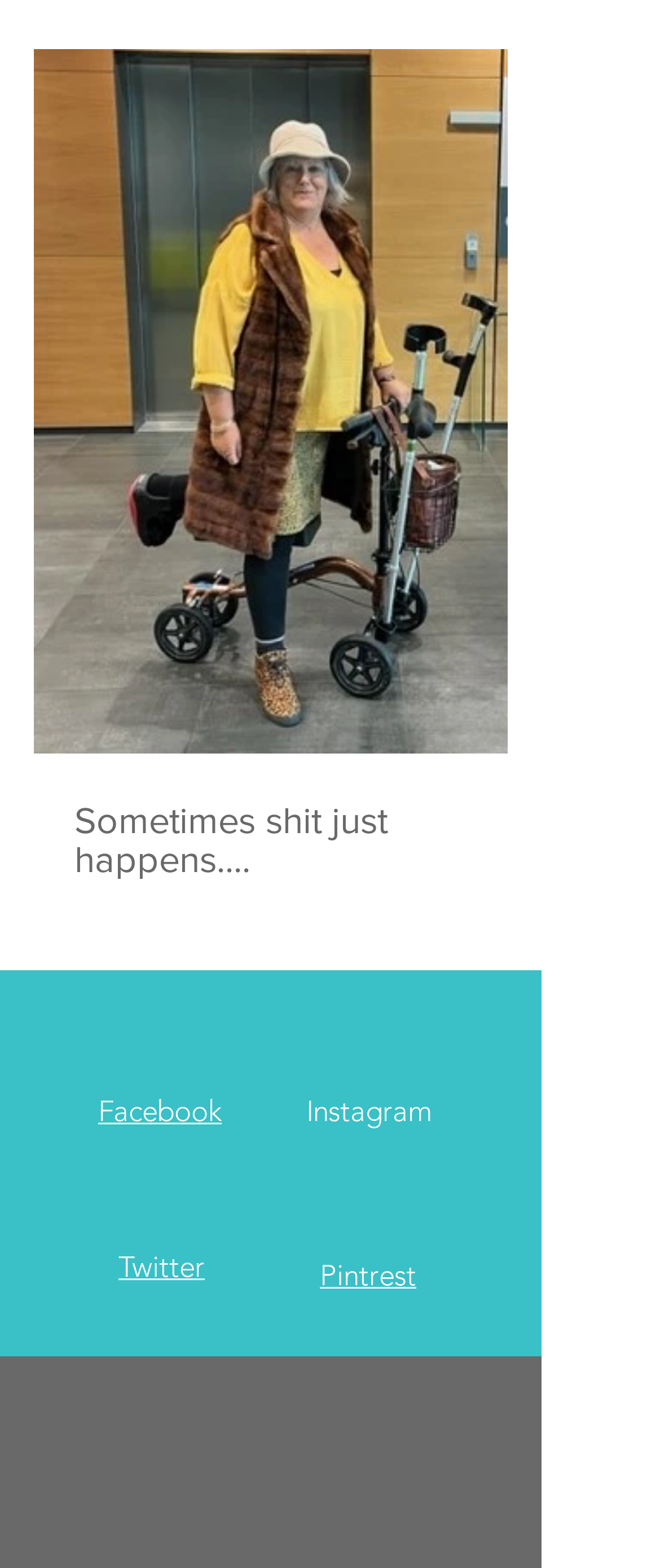Can you determine the bounding box coordinates of the area that needs to be clicked to fulfill the following instruction: "View Facebook page"?

[0.187, 0.647, 0.29, 0.69]